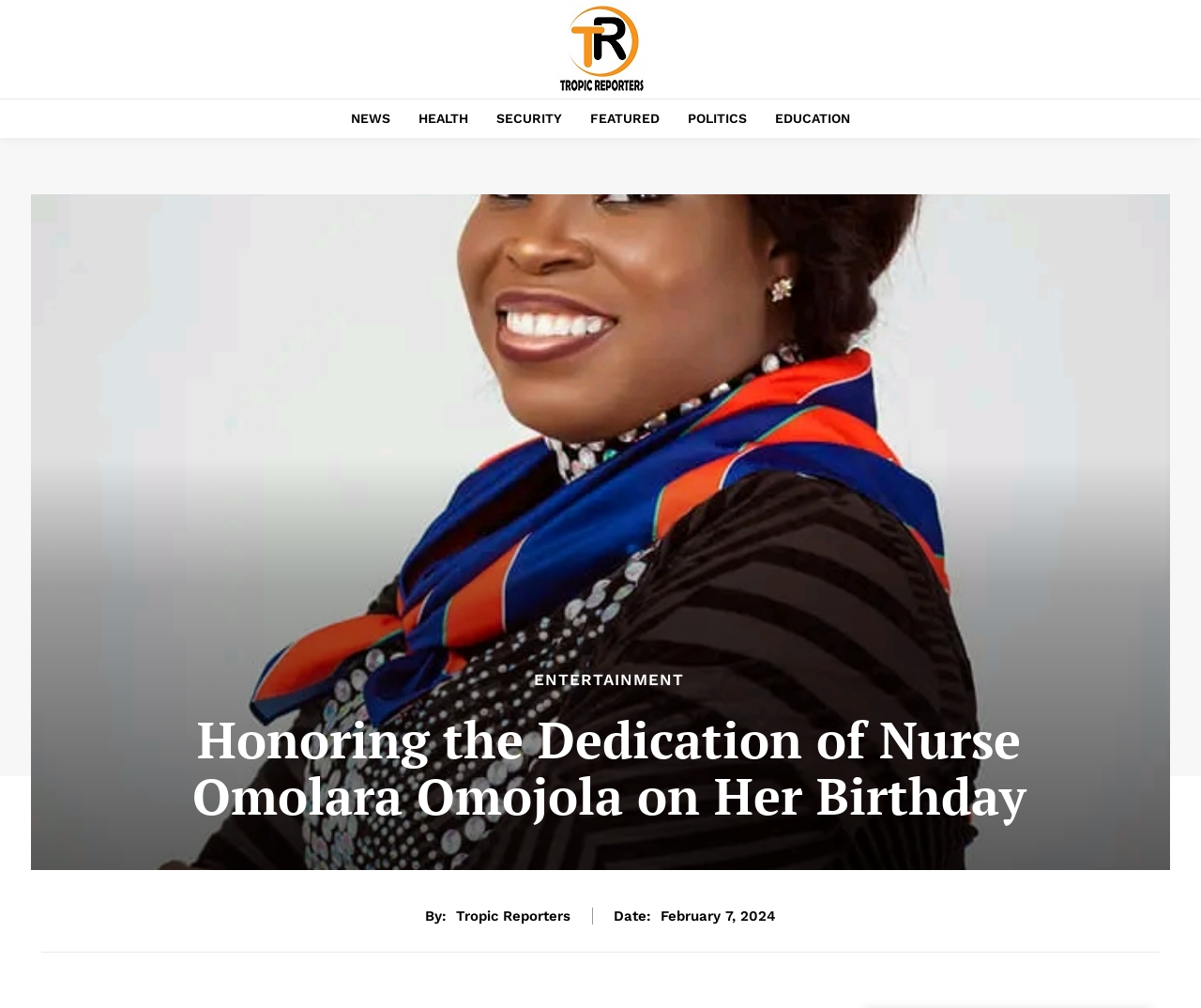Please give the bounding box coordinates of the area that should be clicked to fulfill the following instruction: "View ENTERTAINMENT". The coordinates should be in the format of four float numbers from 0 to 1, i.e., [left, top, right, bottom].

[0.445, 0.667, 0.57, 0.683]